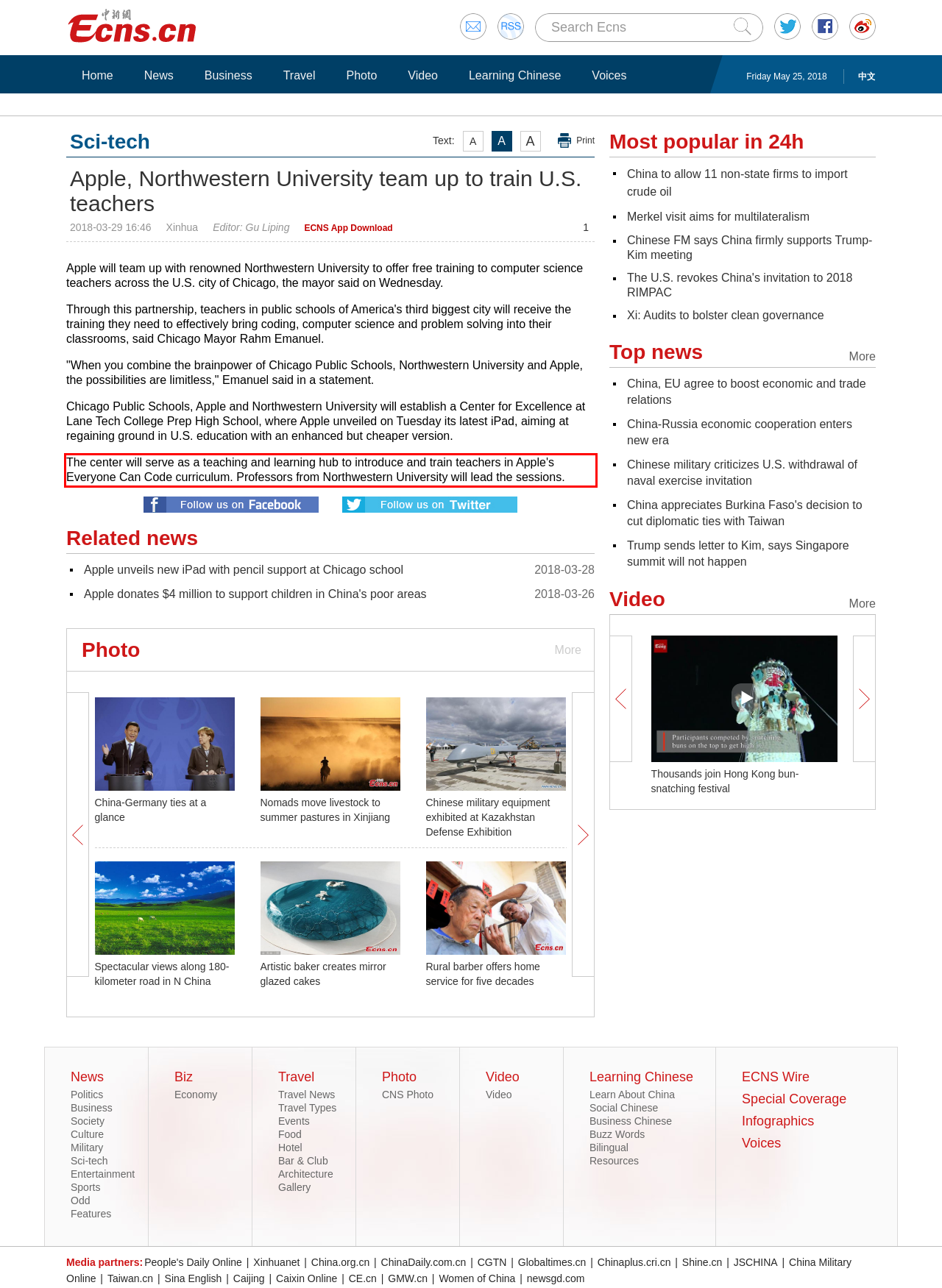You are given a webpage screenshot with a red bounding box around a UI element. Extract and generate the text inside this red bounding box.

The center will serve as a teaching and learning hub to introduce and train teachers in Apple's Everyone Can Code curriculum. Professors from Northwestern University will lead the sessions.